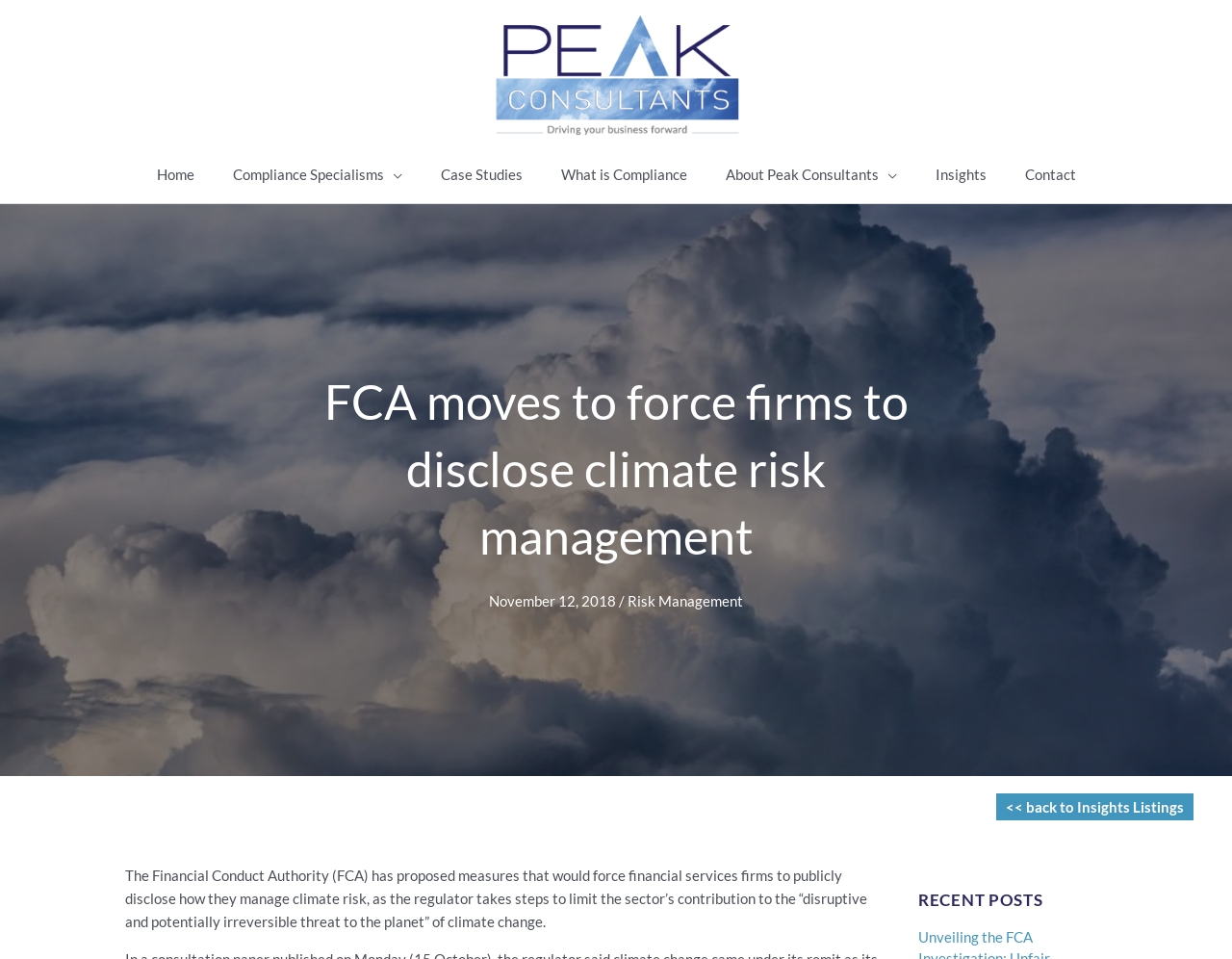Describe the entire webpage, focusing on both content and design.

The webpage is about climate risk management, specifically discussing the Financial Conduct Authority's (FCA) proposal to force financial services firms to publicly disclose their climate risk management practices. 

At the top of the page, there is a logo and a link to "Automotive and Regulatory Compliance Specialists" with an accompanying image. Below this, there is a navigation menu with links to various sections of the website, including "Home", "Compliance Specialisms", "Case Studies", "What is Compliance", "About Peak Consultants", "Insights", and "Contact".

The main content of the page is divided into two sections. The first section has a heading that reads "FCA moves to force firms to disclose climate risk management" and is accompanied by a date, "November 12, 2018", and a link to "Risk Management". 

Below this, there is a paragraph of text that summarizes the FCA's proposal, stating that financial services firms will be required to publicly disclose their climate risk management practices in order to limit the sector's contribution to climate change.

The second section is headed "RECENT POSTS" and appears to be a list of links to other articles or blog posts, although the specific titles are not provided. There is also a link to "back to Insights Listings" at the bottom of the page.